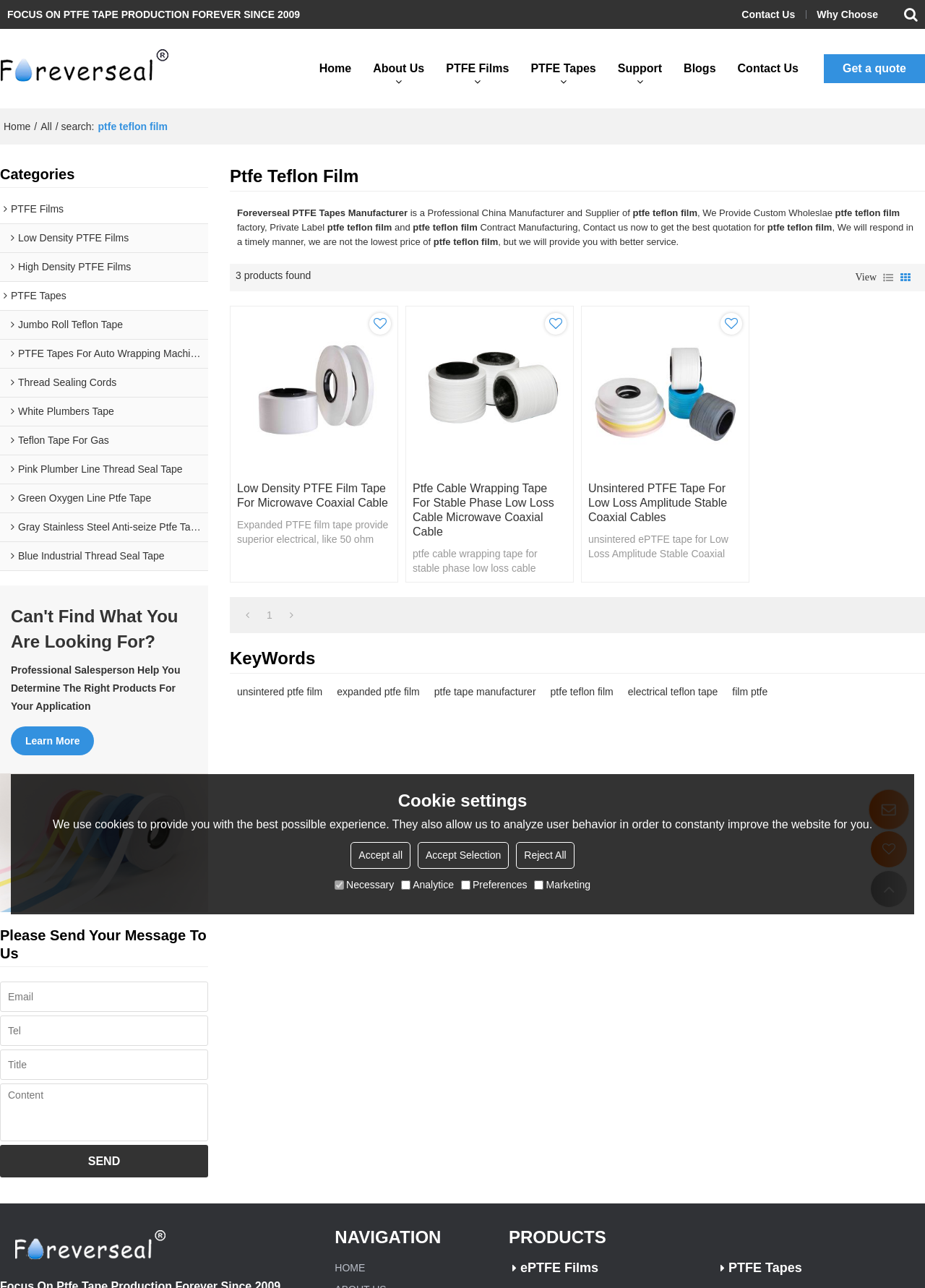Determine the bounding box coordinates of the element that should be clicked to execute the following command: "Read the news about 'Lazio goalkeeper Ivan Provedel'".

None